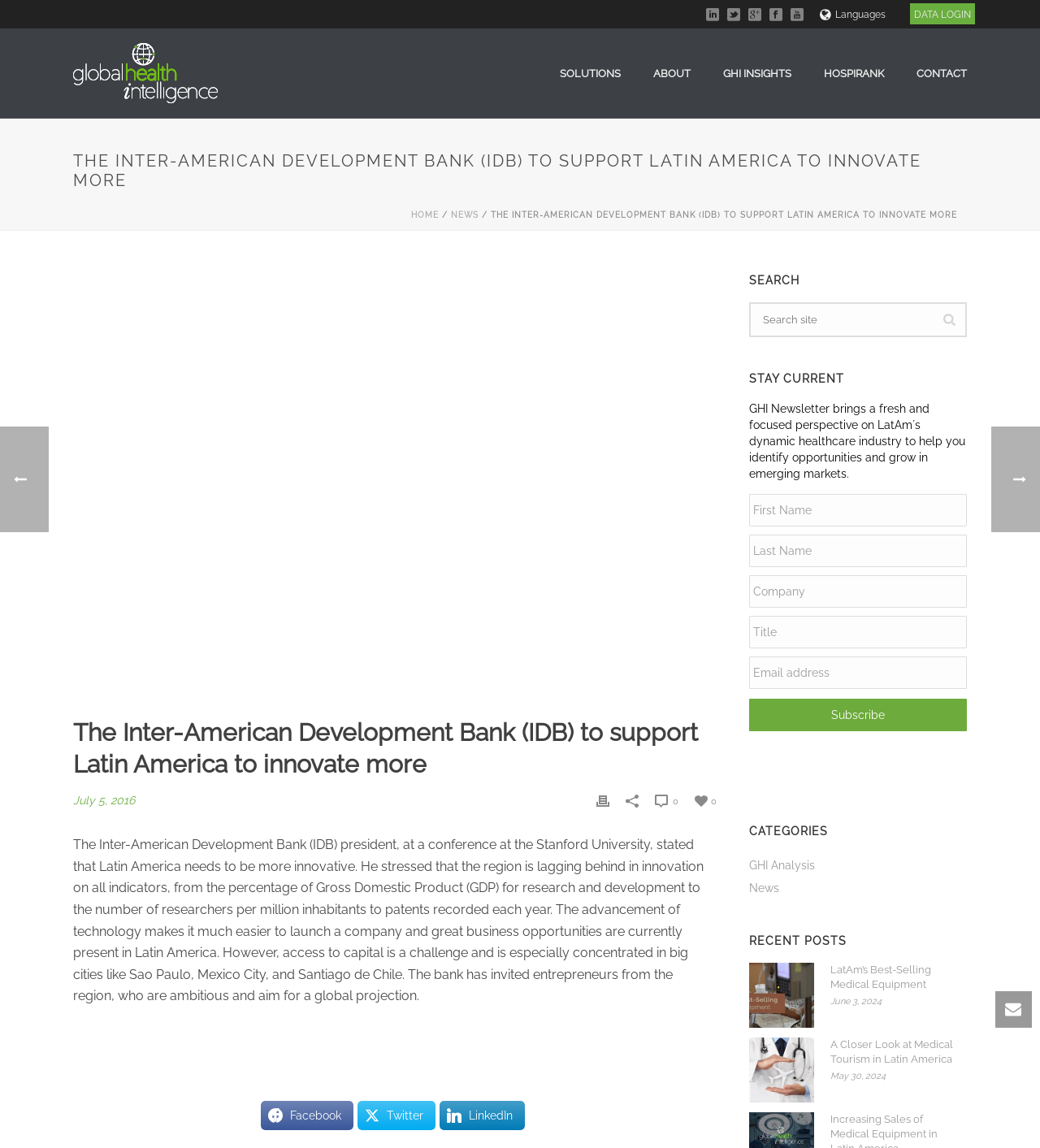Give the bounding box coordinates for the element described as: "July 5, 2016".

[0.07, 0.692, 0.13, 0.703]